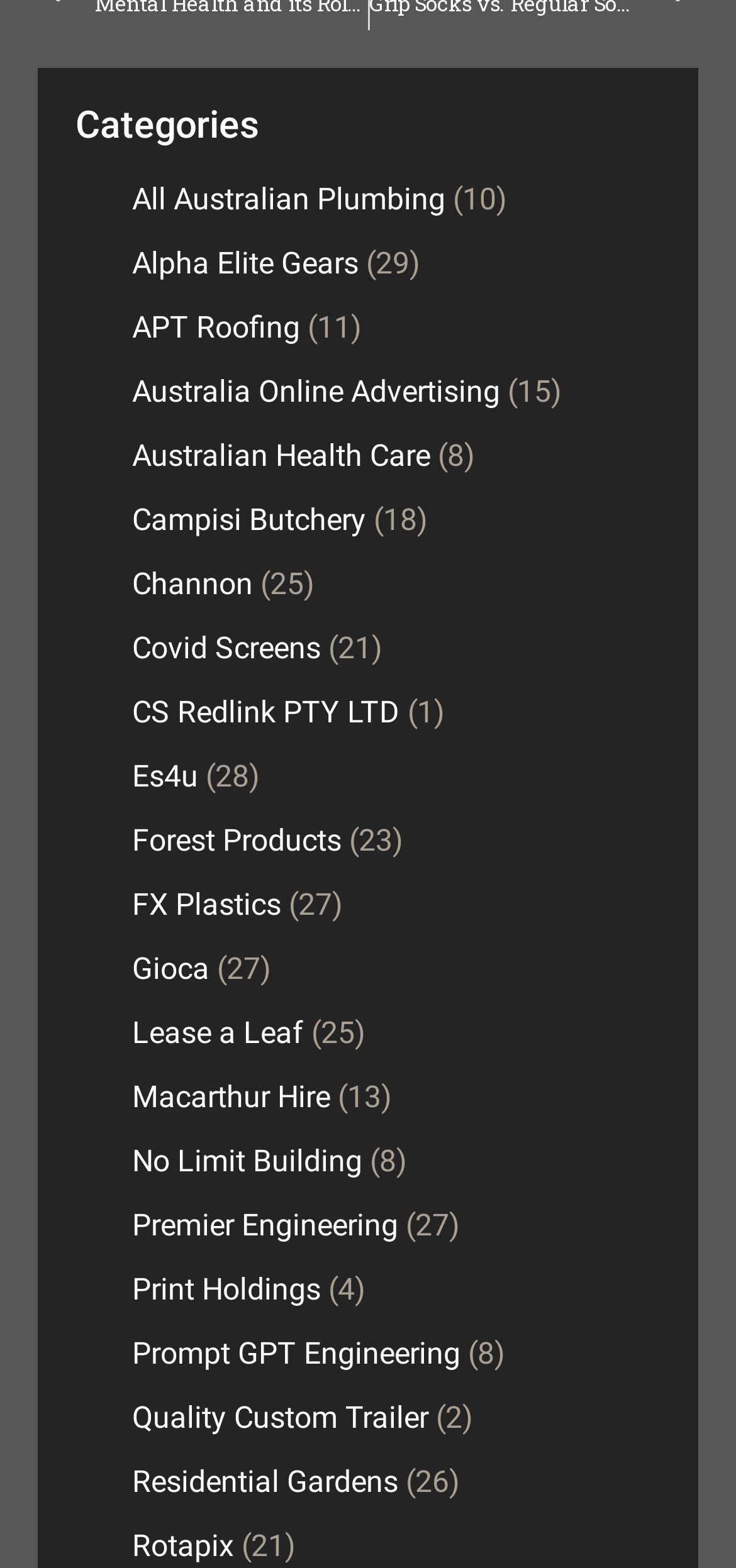Please determine the bounding box coordinates of the clickable area required to carry out the following instruction: "Explore Covid Screens". The coordinates must be four float numbers between 0 and 1, represented as [left, top, right, bottom].

[0.179, 0.401, 0.436, 0.424]